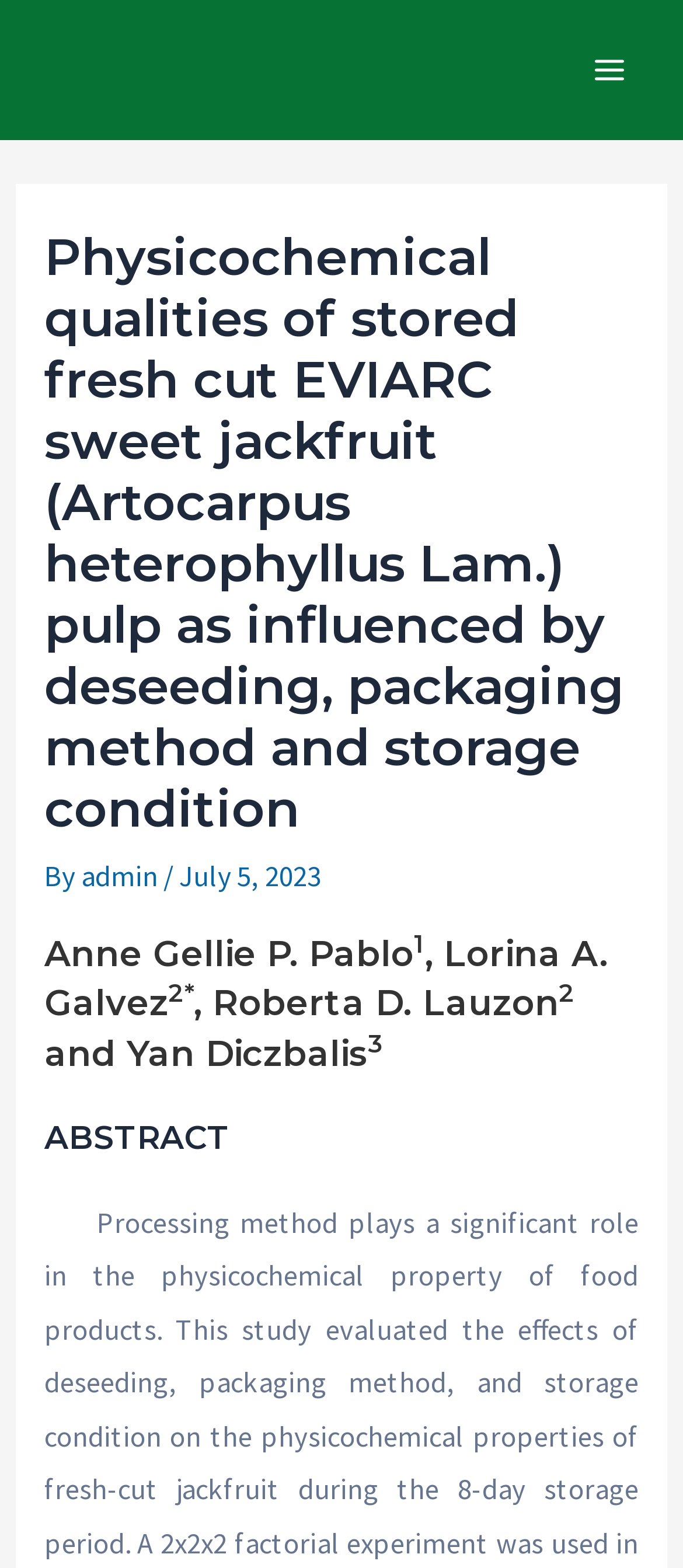Generate a comprehensive description of the webpage content.

The webpage appears to be a research article or academic paper. At the top-right corner, there is a button labeled "Main Menu". Below the button, there is an image, which is not described.

The main content of the webpage is divided into sections. The first section is a header that spans almost the entire width of the page. It contains a heading that reads "Physicochemical qualities of stored fresh cut EVIARC sweet jackfruit (Artocarpus heterophyllus Lam.) pulp as influenced by deseeding, packaging method and storage condition". Below this heading, there is a line of text that reads "By admin / July 5, 2023".

The next section is another heading that lists the authors of the paper: "Anne Gellie P. Pablo1, Lorina A. Galvez2*, Roberta D. Lauzon2 and Yan Diczbalis3". Immediately below this, there is a heading labeled "ABSTRACT", which suggests that the abstract of the paper follows. However, the abstract text itself is not provided in the accessibility tree.